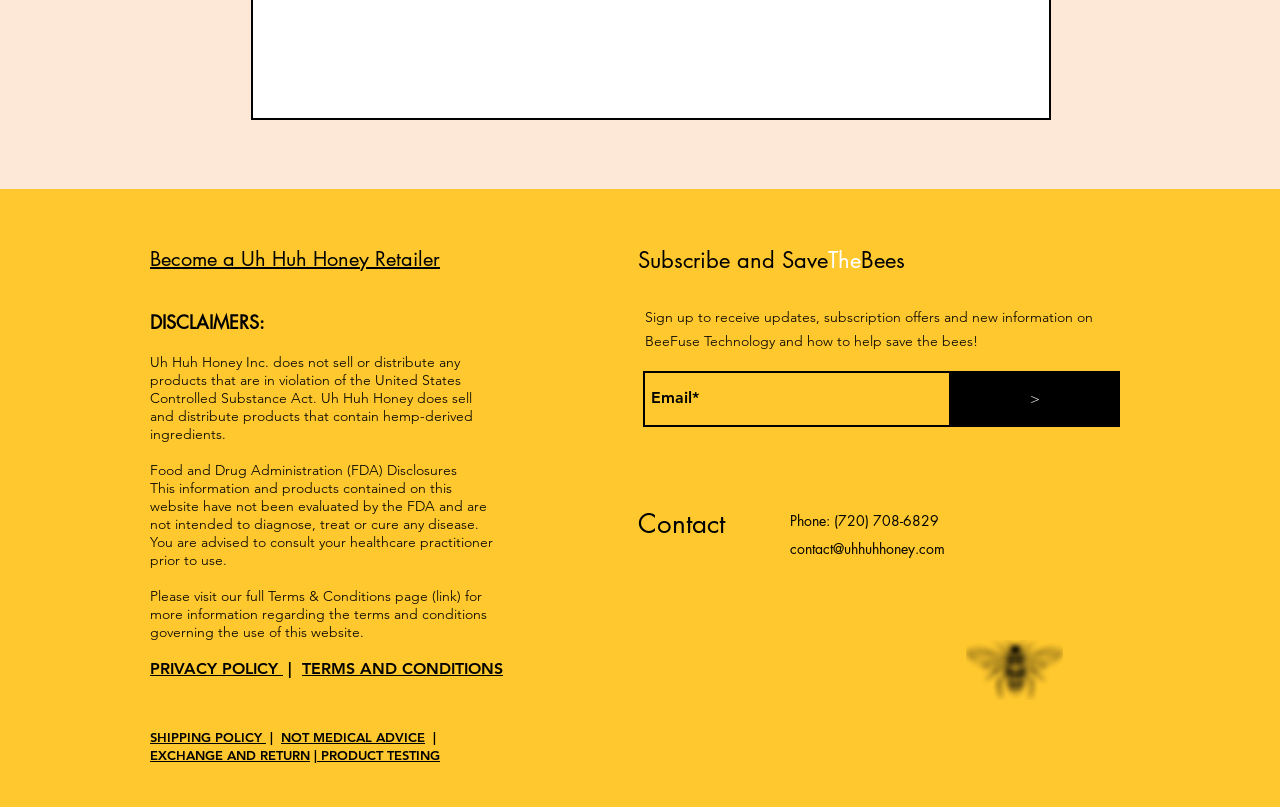What is the company's phone number?
Answer the question with a detailed explanation, including all necessary information.

I found the phone number by looking at the contact information section, where it is listed as 'Phone: (720) 708-6829'.